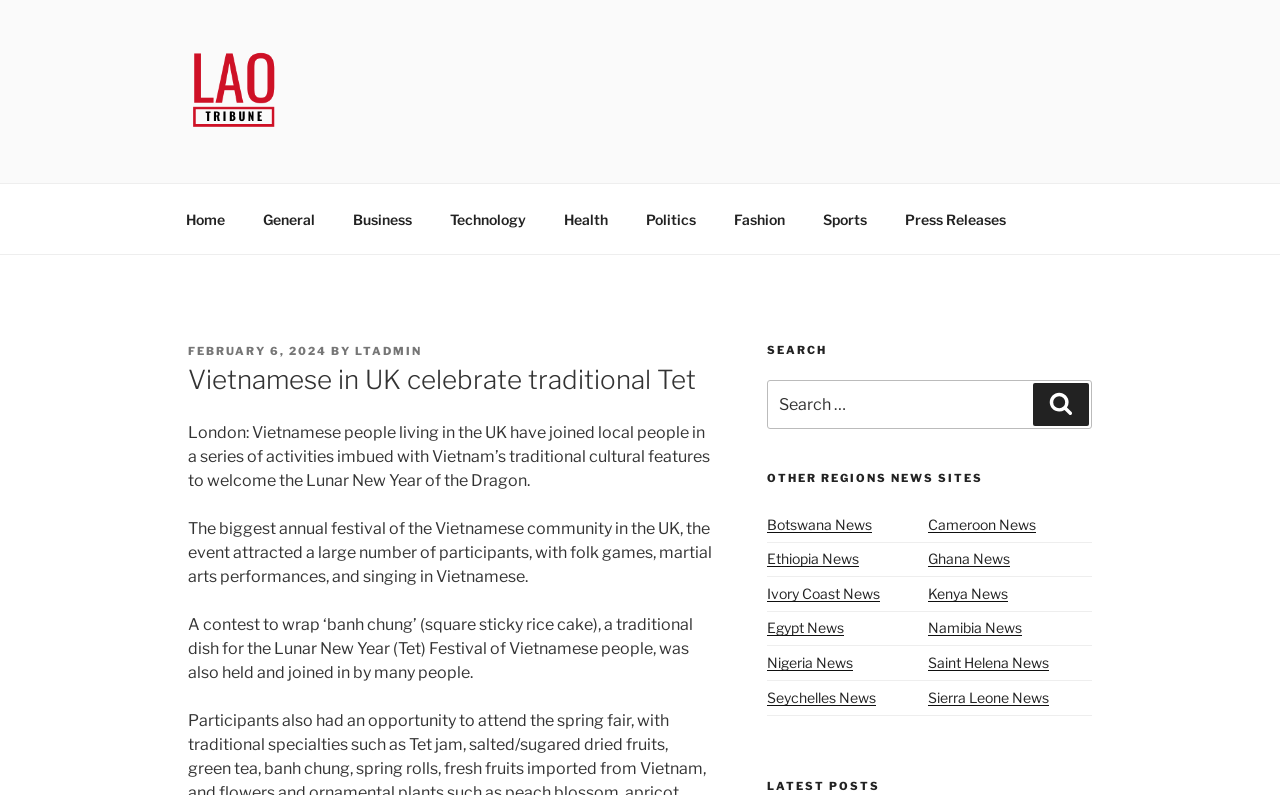Generate the main heading text from the webpage.

Vietnamese in UK celebrate traditional Tet